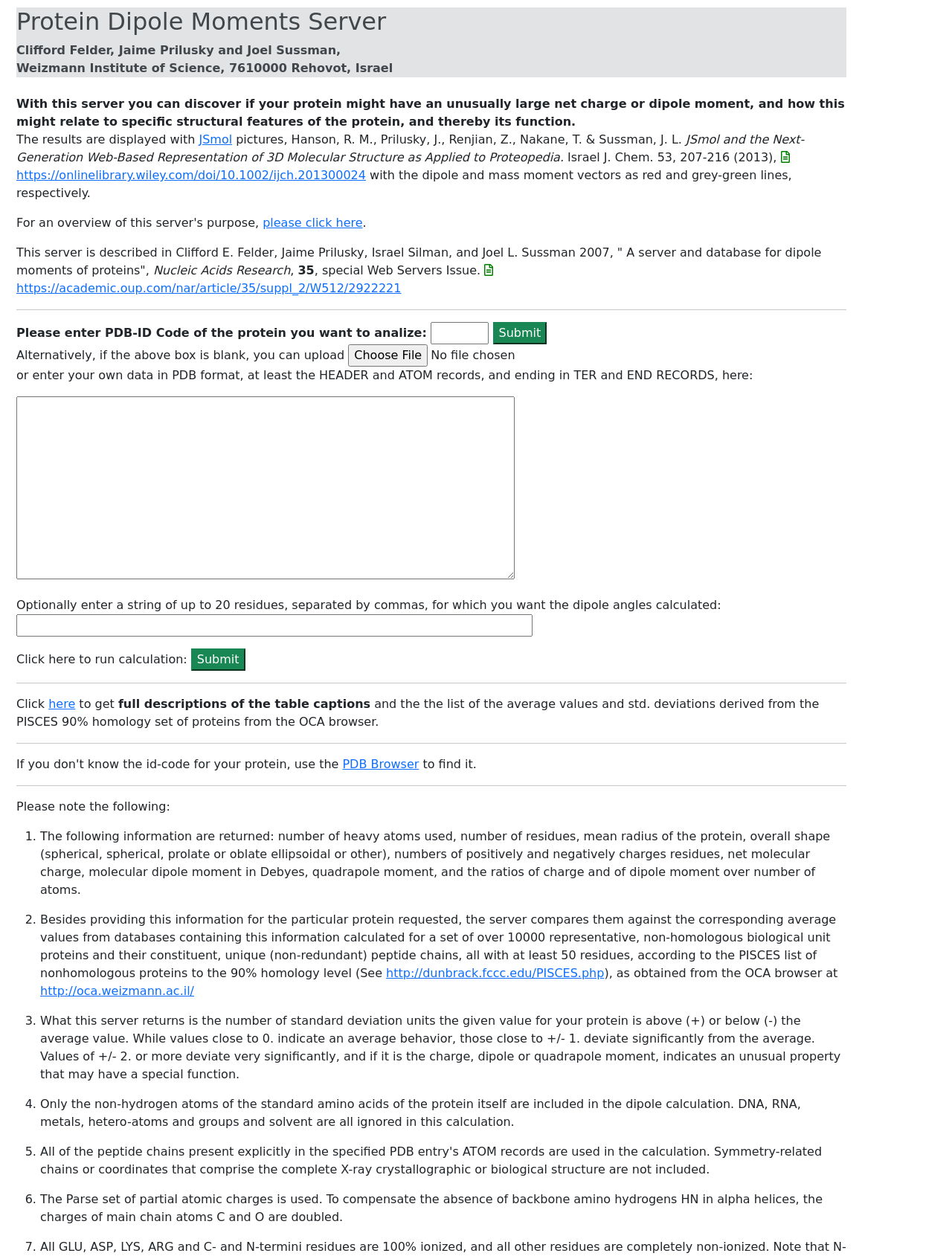What is the format required for uploading protein data?
Please answer the question as detailed as possible based on the image.

The server requires the protein data to be in PDB format, with at least the HEADER and ATOM records, and ending in TER and END RECORDS.